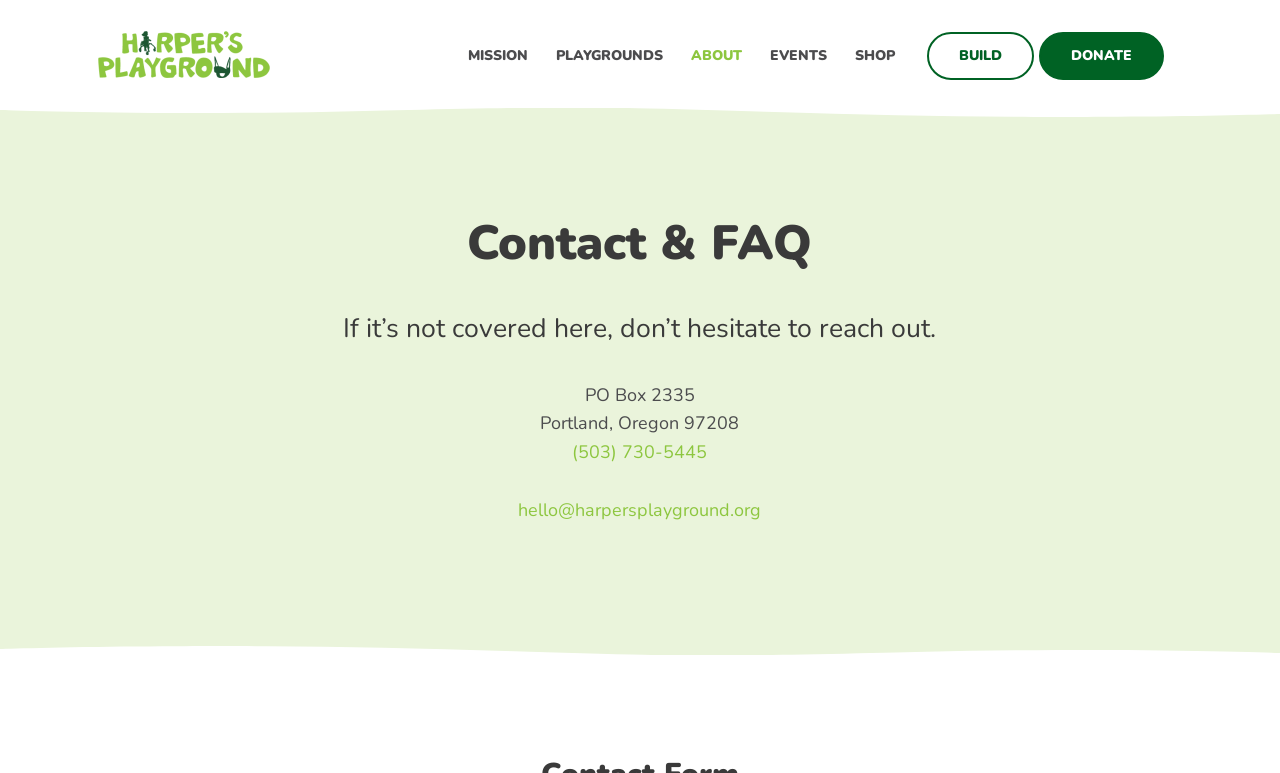What is the text of the second heading on the webpage?
Answer the question with a single word or phrase derived from the image.

If it’s not covered here, don’t hesitate to reach out.